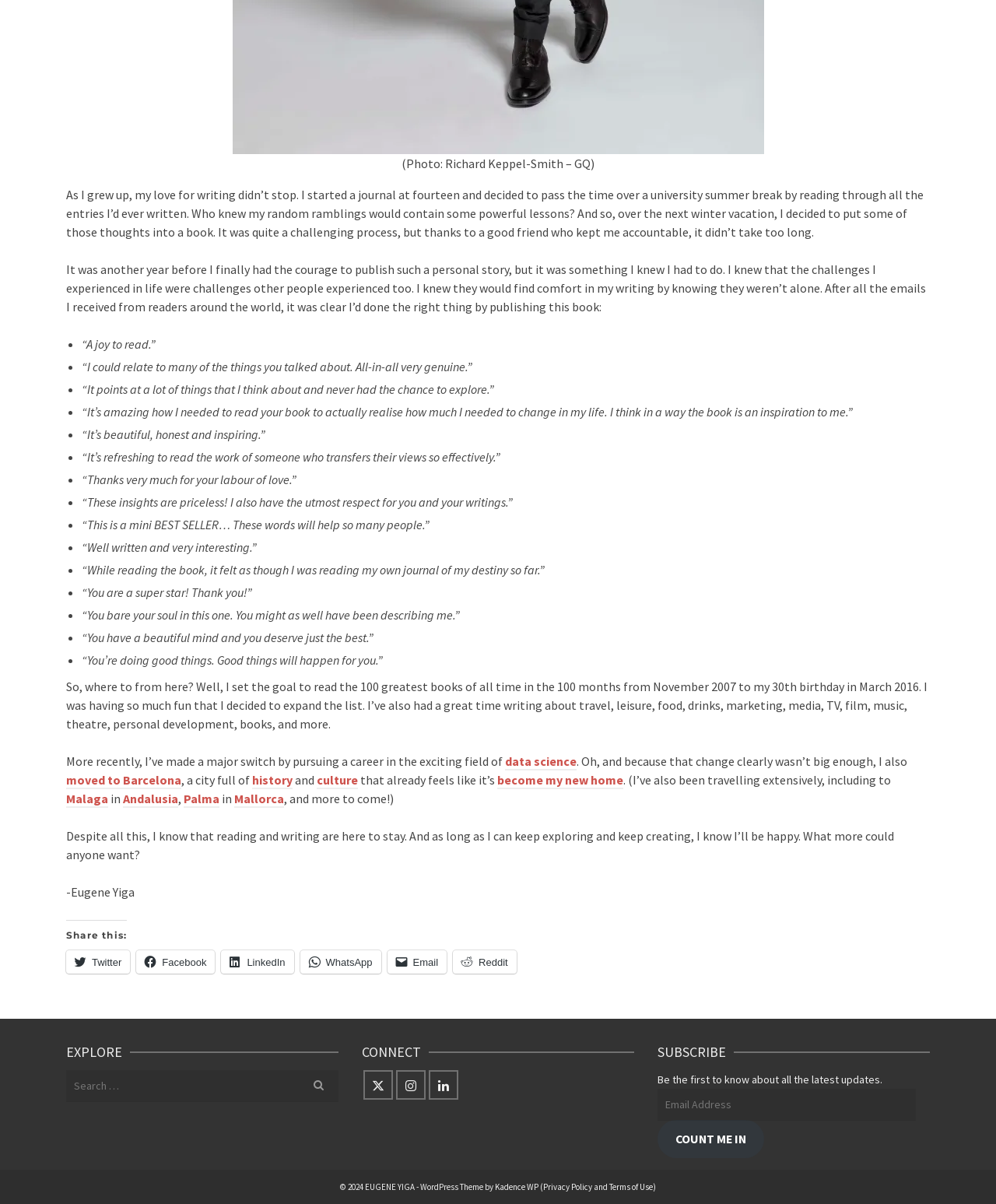Provide a one-word or one-phrase answer to the question:
What is the author's new career field?

Data science